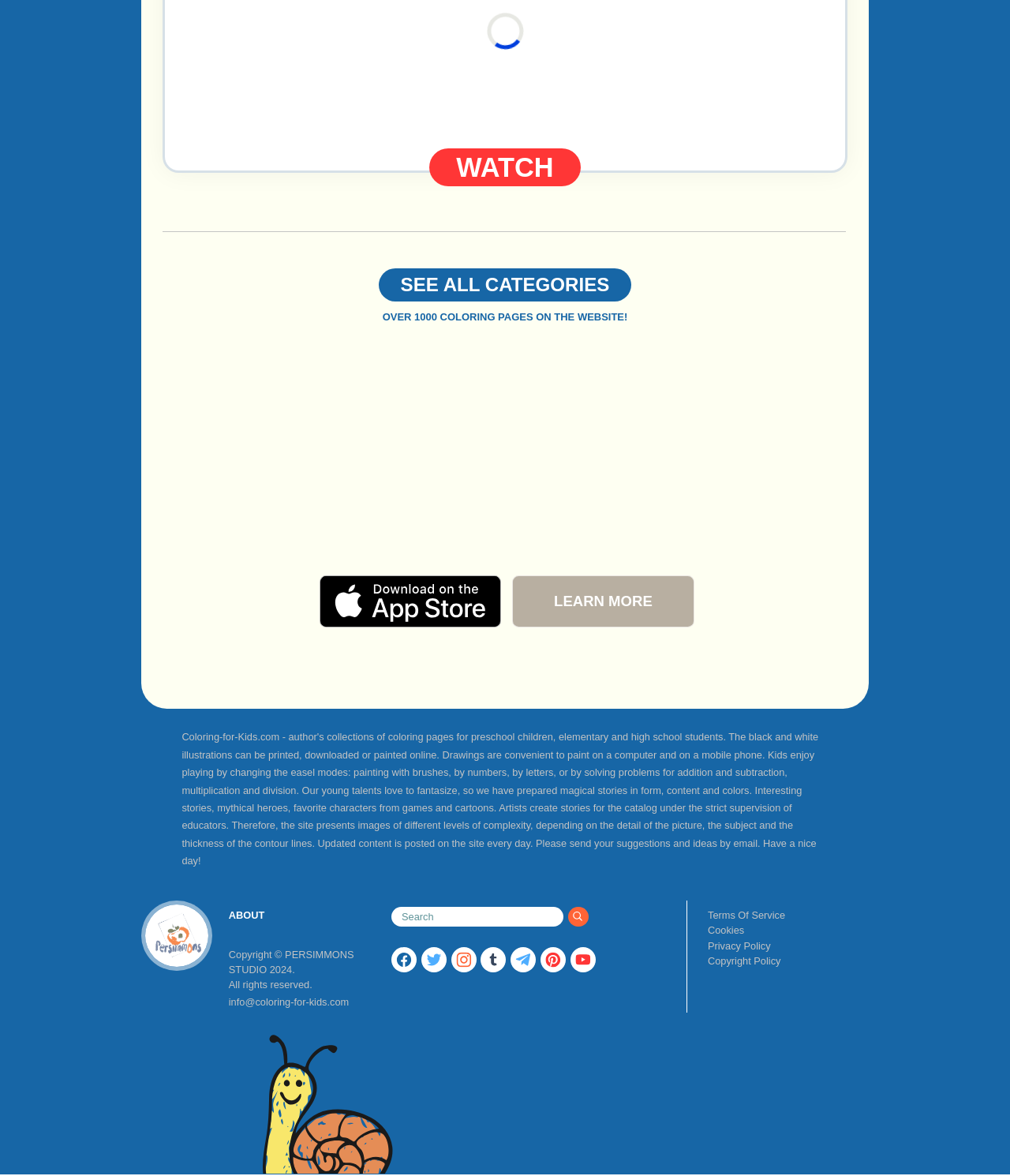Could you provide the bounding box coordinates for the portion of the screen to click to complete this instruction: "Watch a video"?

[0.425, 0.126, 0.575, 0.159]